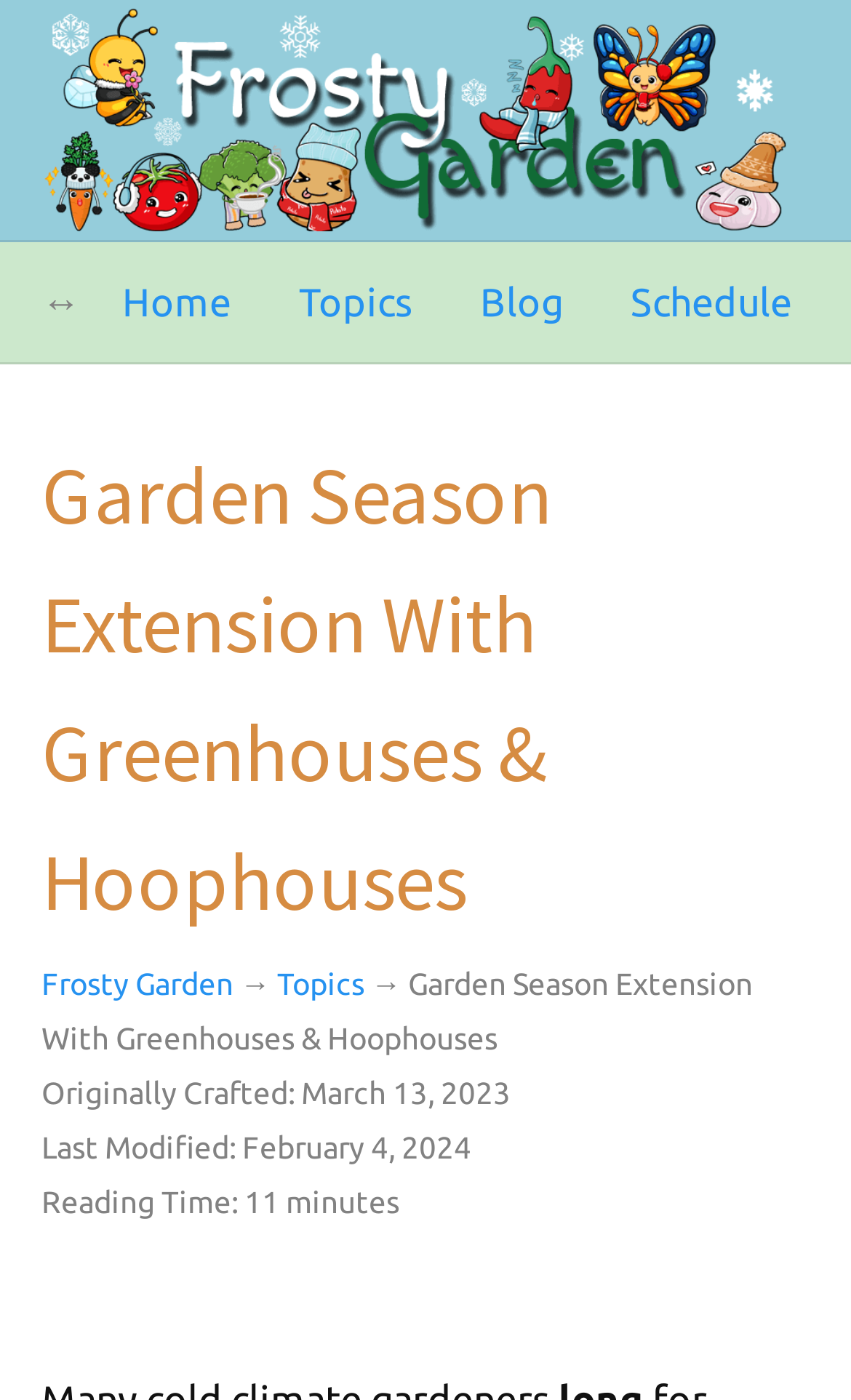Respond to the following question with a brief word or phrase:
What is the last modified date of the webpage?

February 4, 2024